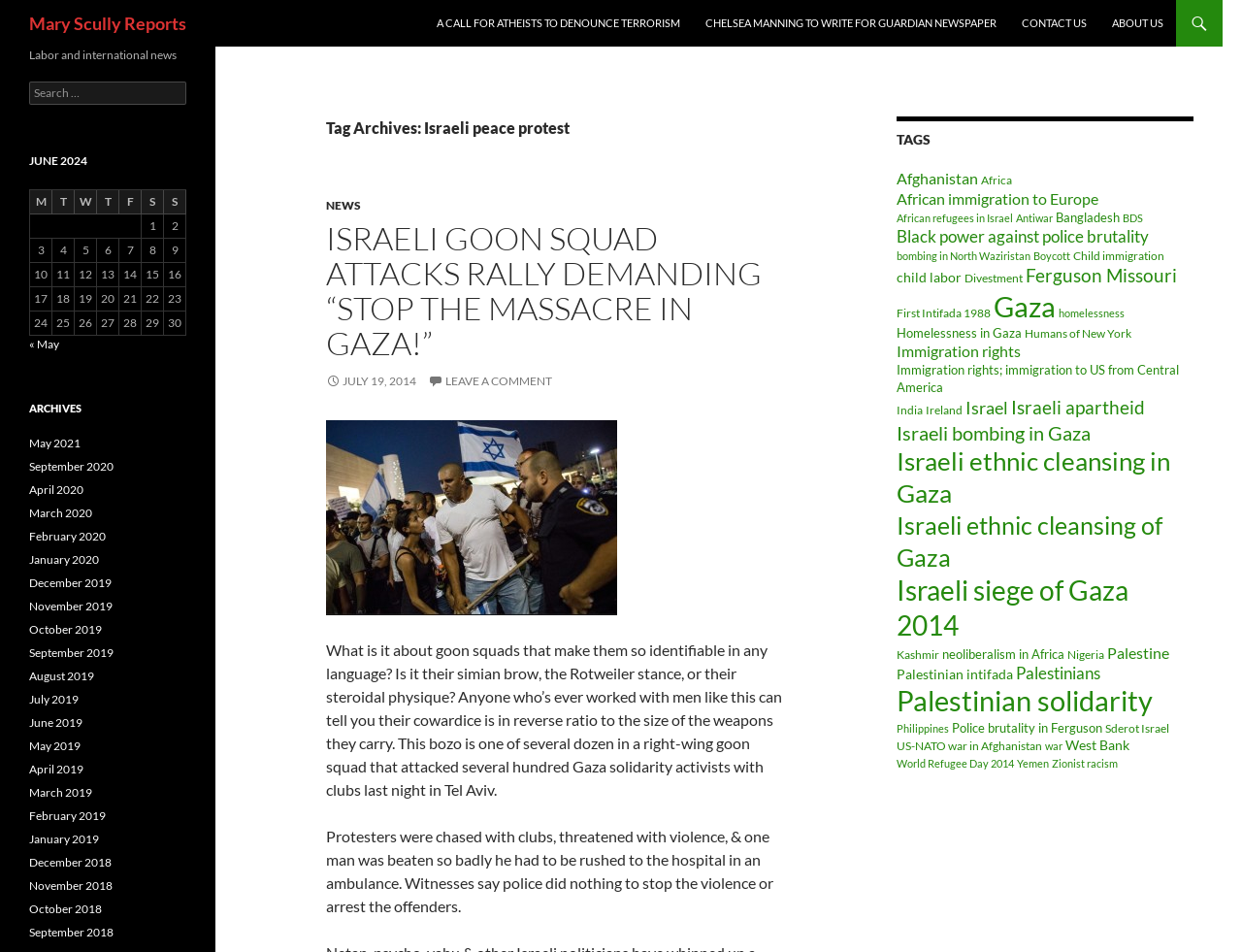Please find and give the text of the main heading on the webpage.

Mary Scully Reports